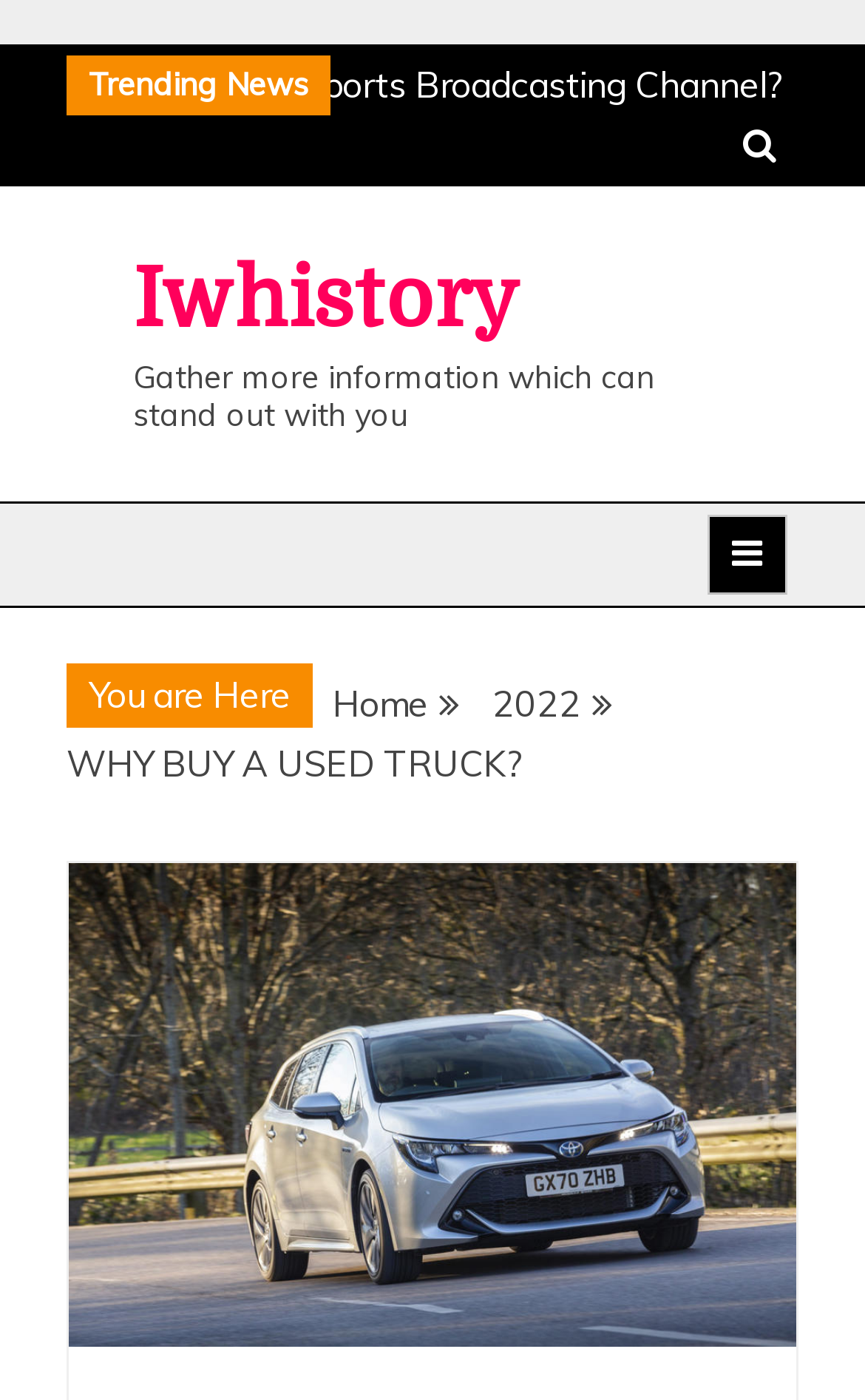What is the name of the website?
Please look at the screenshot and answer in one word or a short phrase.

Iwhistory